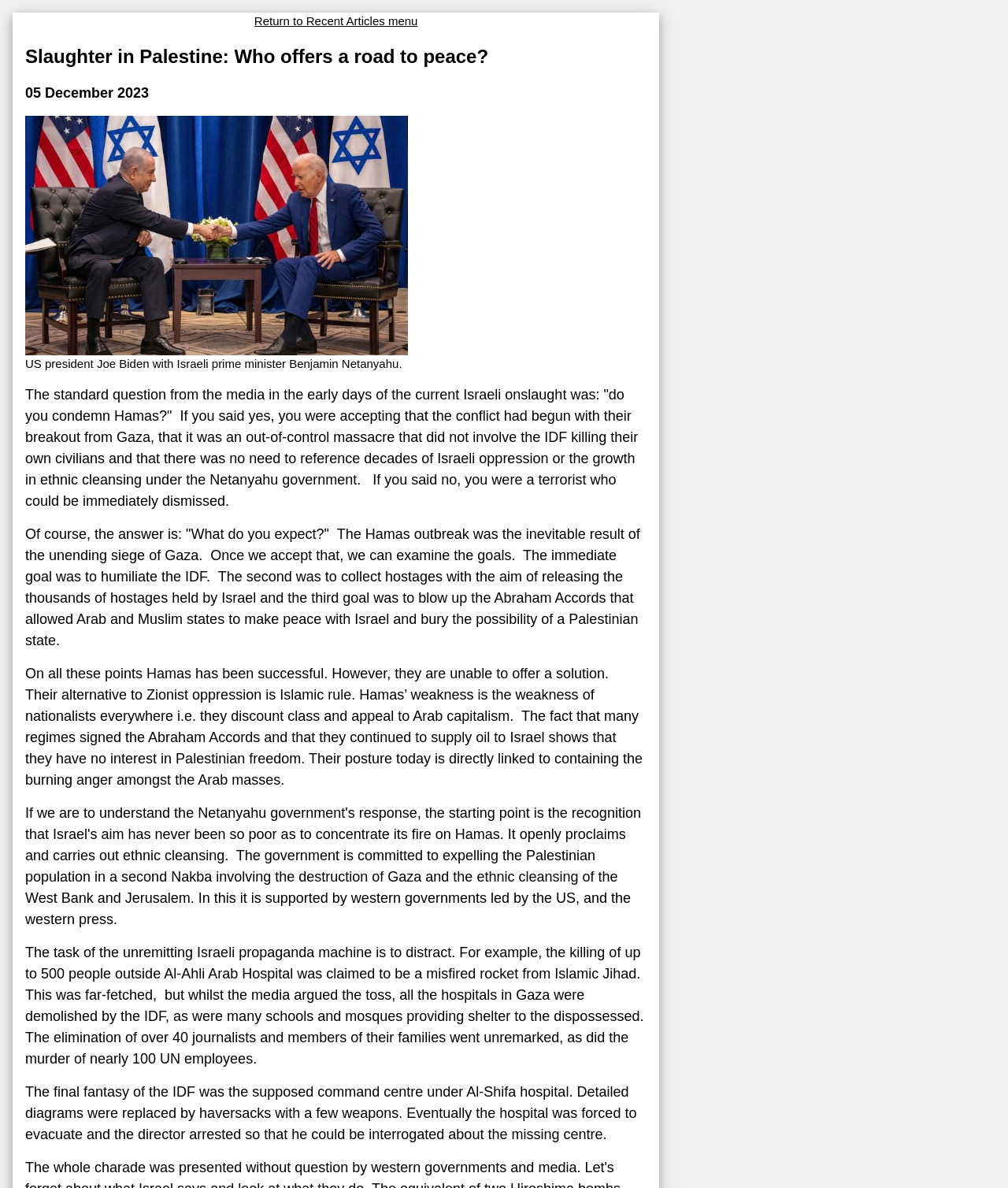Provide the bounding box coordinates of the UI element that matches the description: "Return to Recent Articles menu".

[0.252, 0.012, 0.414, 0.023]